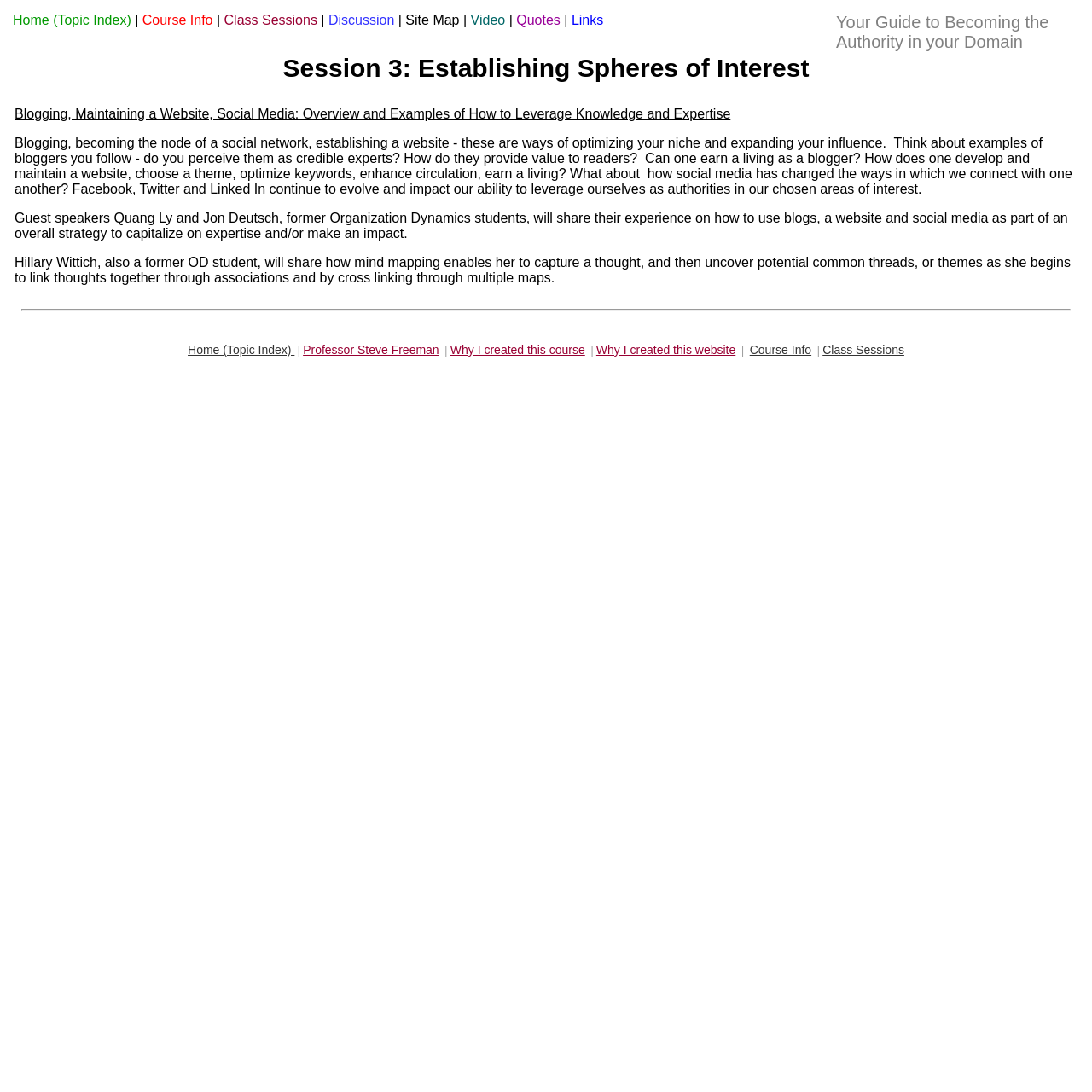Please provide the bounding box coordinates for the element that needs to be clicked to perform the instruction: "Check out 'How to Set Up Your Pinterest Business Account'". The coordinates must consist of four float numbers between 0 and 1, formatted as [left, top, right, bottom].

None